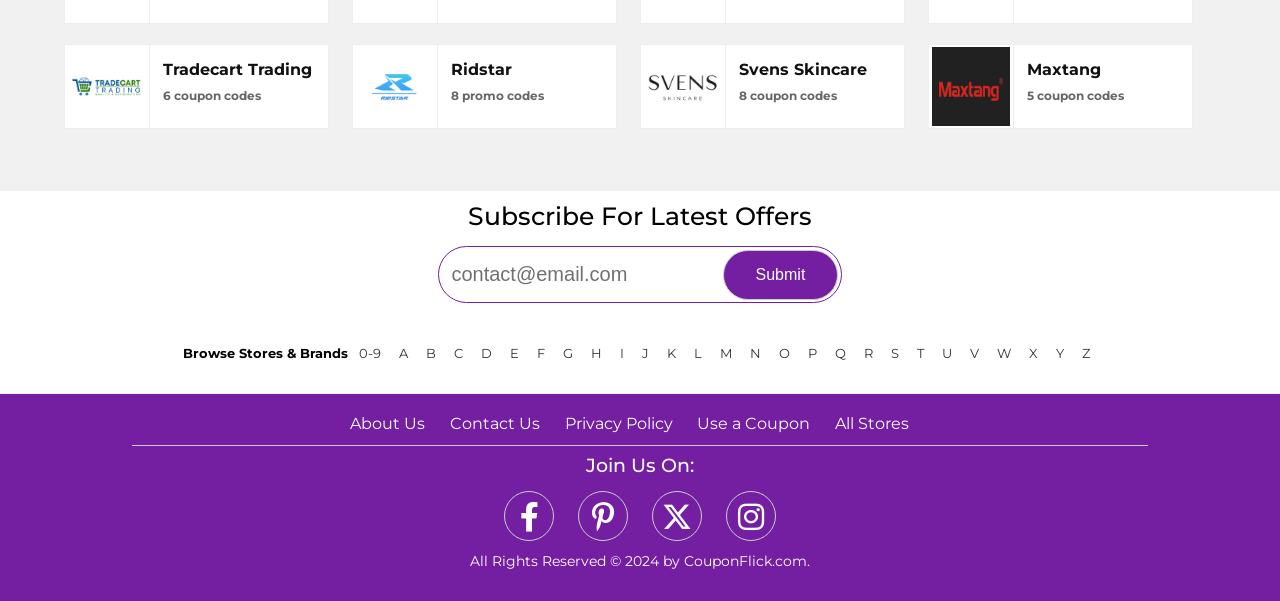Using the description: "Tradecart Trading 6 coupon codes", determine the UI element's bounding box coordinates. Ensure the coordinates are in the format of four float numbers between 0 and 1, i.e., [left, top, right, bottom].

[0.05, 0.074, 0.257, 0.215]